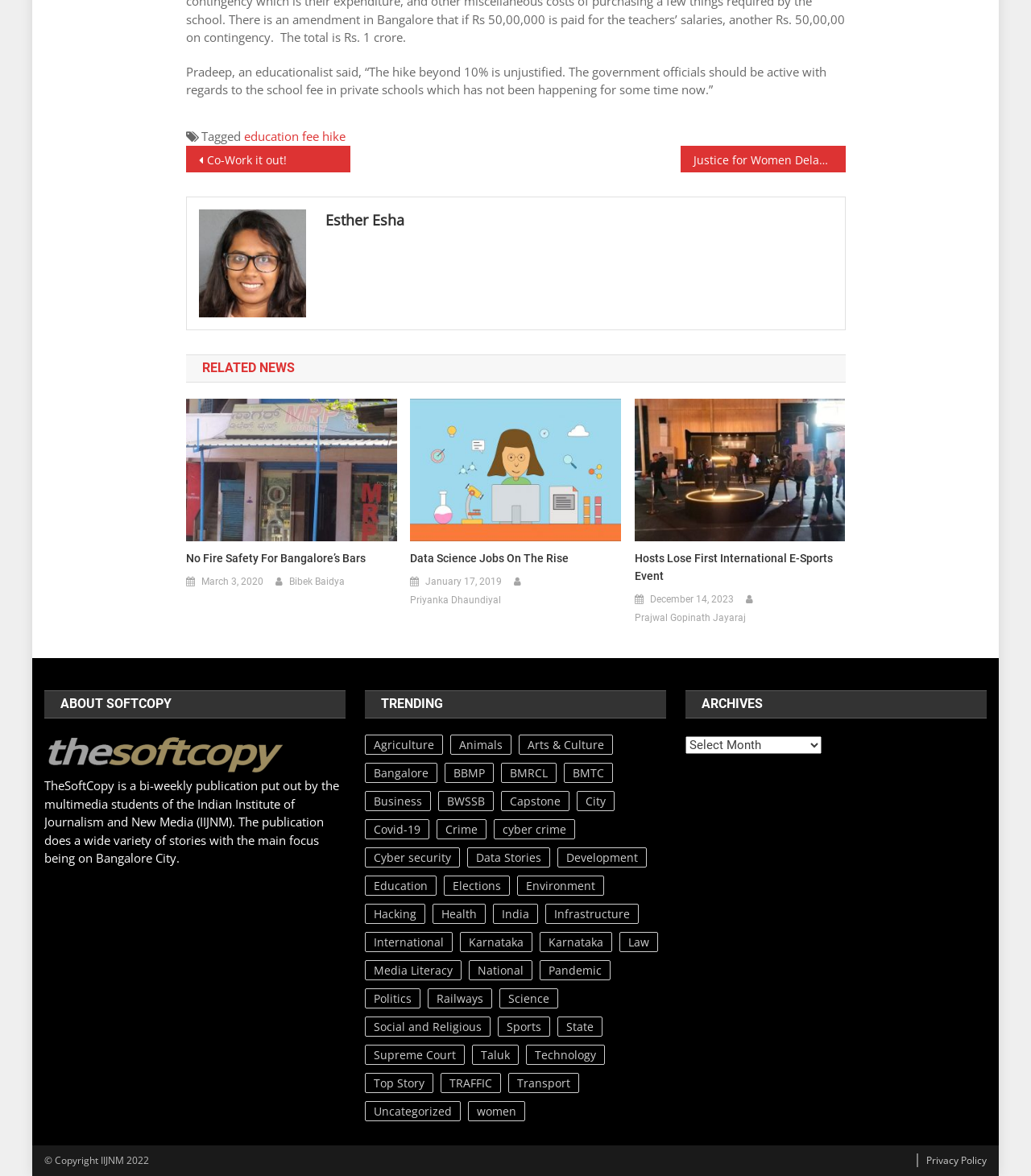Bounding box coordinates are specified in the format (top-left x, top-left y, bottom-right x, bottom-right y). All values are floating point numbers bounded between 0 and 1. Please provide the bounding box coordinate of the region this sentence describes: Social and Religious

[0.354, 0.864, 0.476, 0.882]